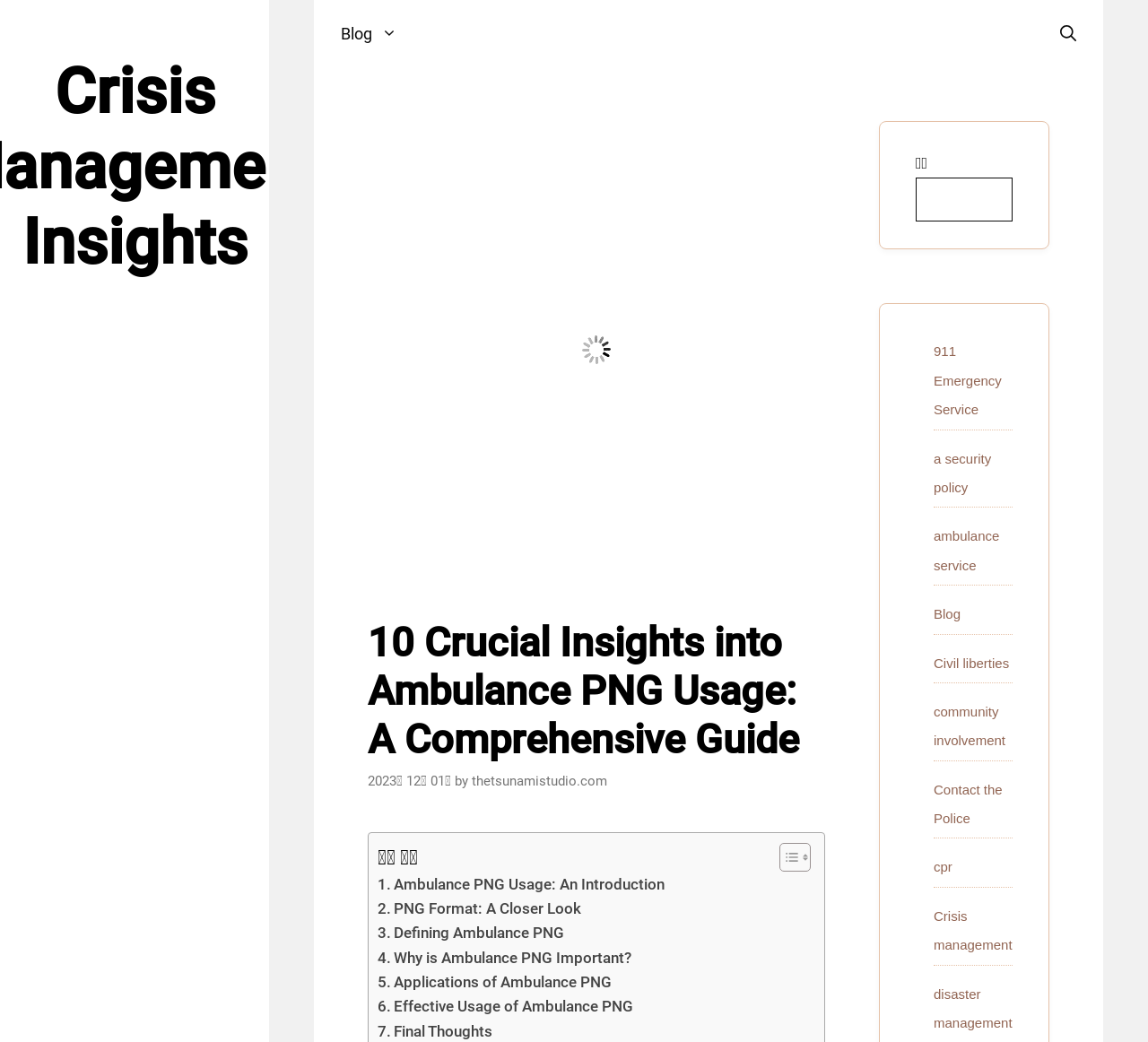Please reply with a single word or brief phrase to the question: 
What is the date of the article?

2023년 12월 01일